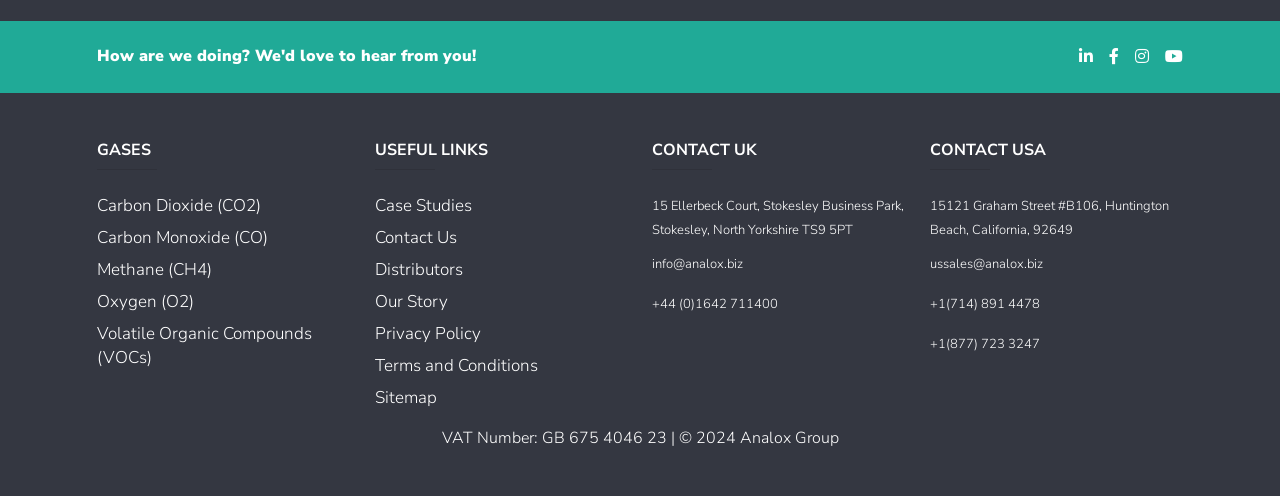Determine the bounding box coordinates for the area that needs to be clicked to fulfill this task: "View the 'Contact Us' page". The coordinates must be given as four float numbers between 0 and 1, i.e., [left, top, right, bottom].

[0.293, 0.456, 0.357, 0.505]